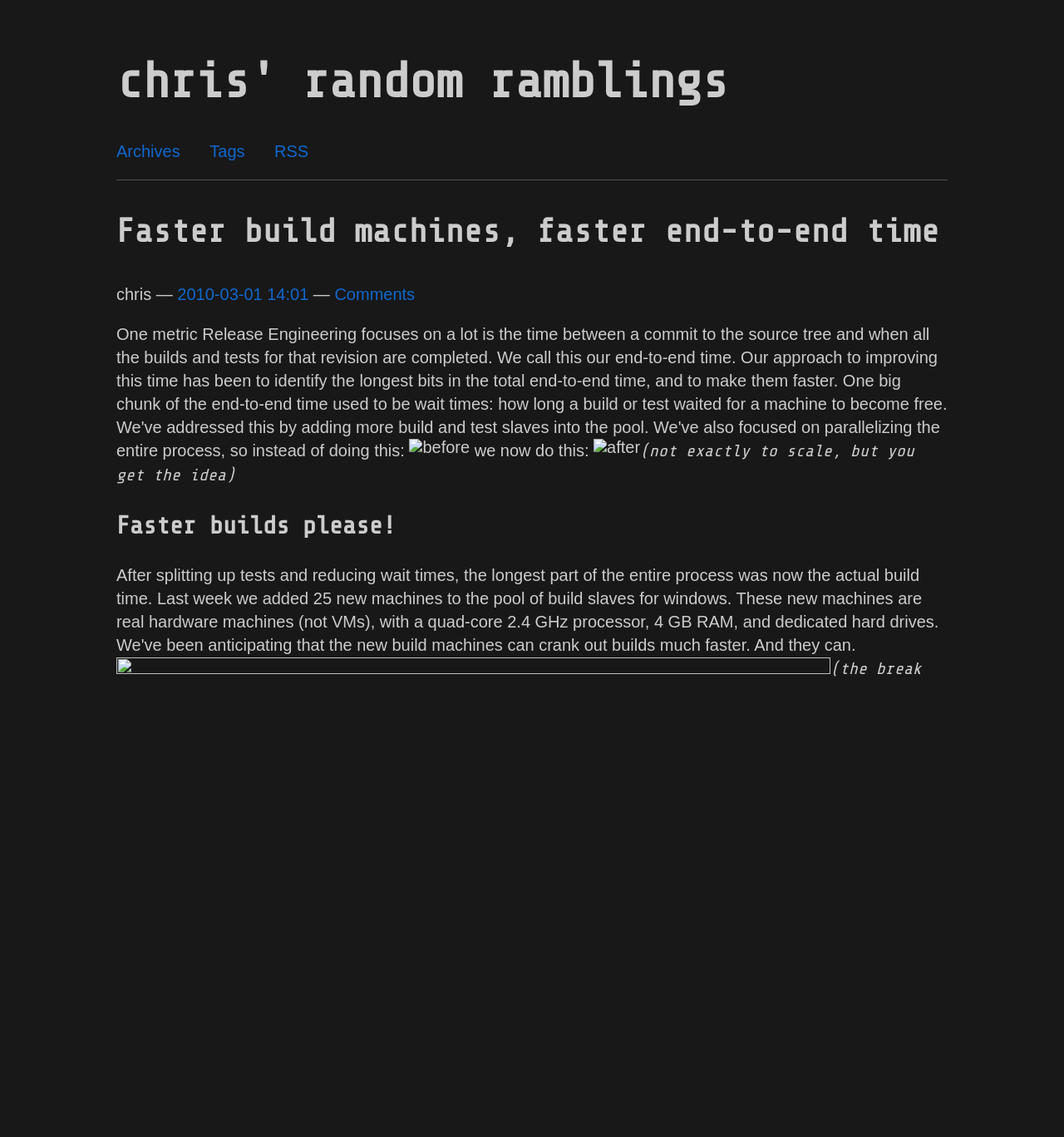What is the purpose of the blog post?
Please answer the question with a detailed and comprehensive explanation.

I inferred the purpose of the blog post by looking at the heading element with the text 'Faster builds please!' which suggests that the post is about achieving faster builds.